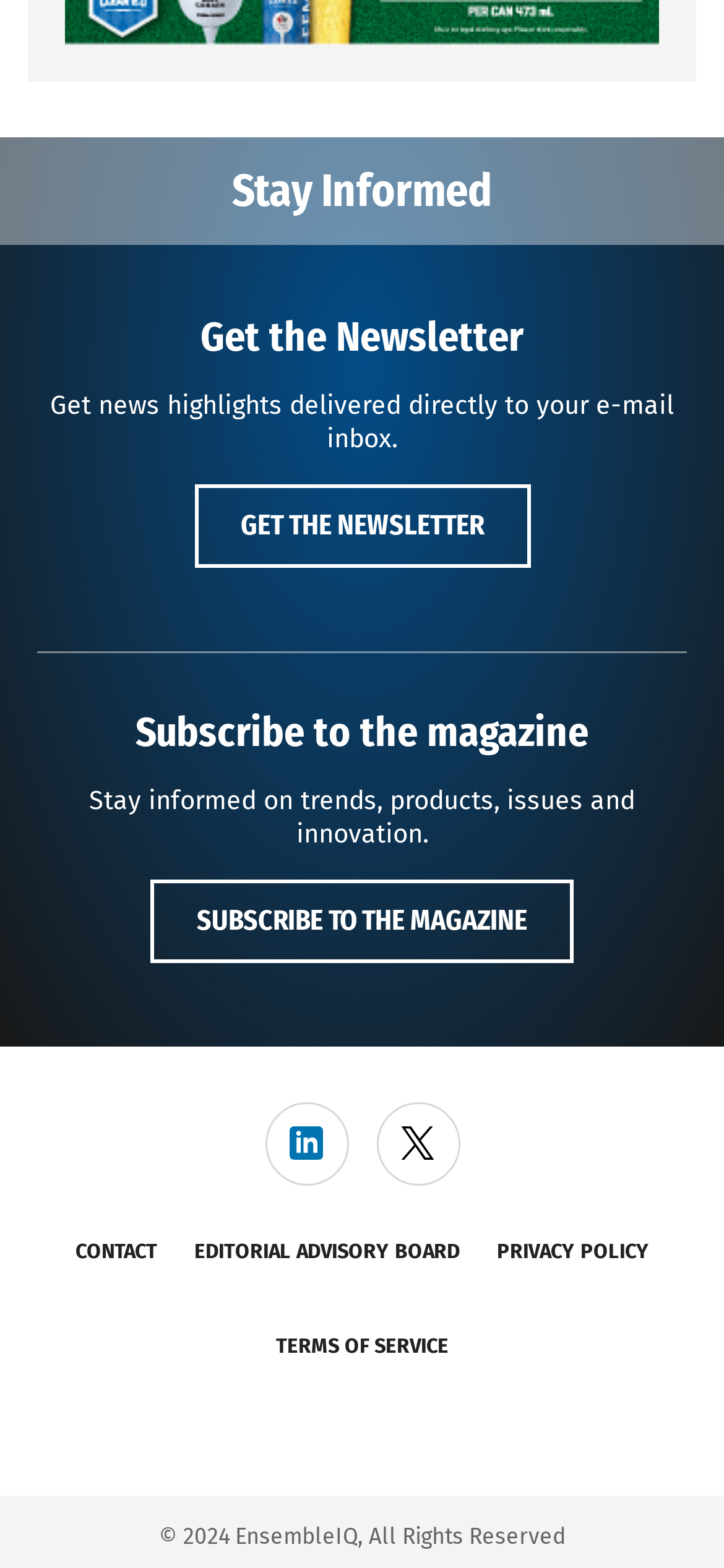Determine the bounding box coordinates for the area you should click to complete the following instruction: "Contact us".

[0.104, 0.79, 0.217, 0.806]